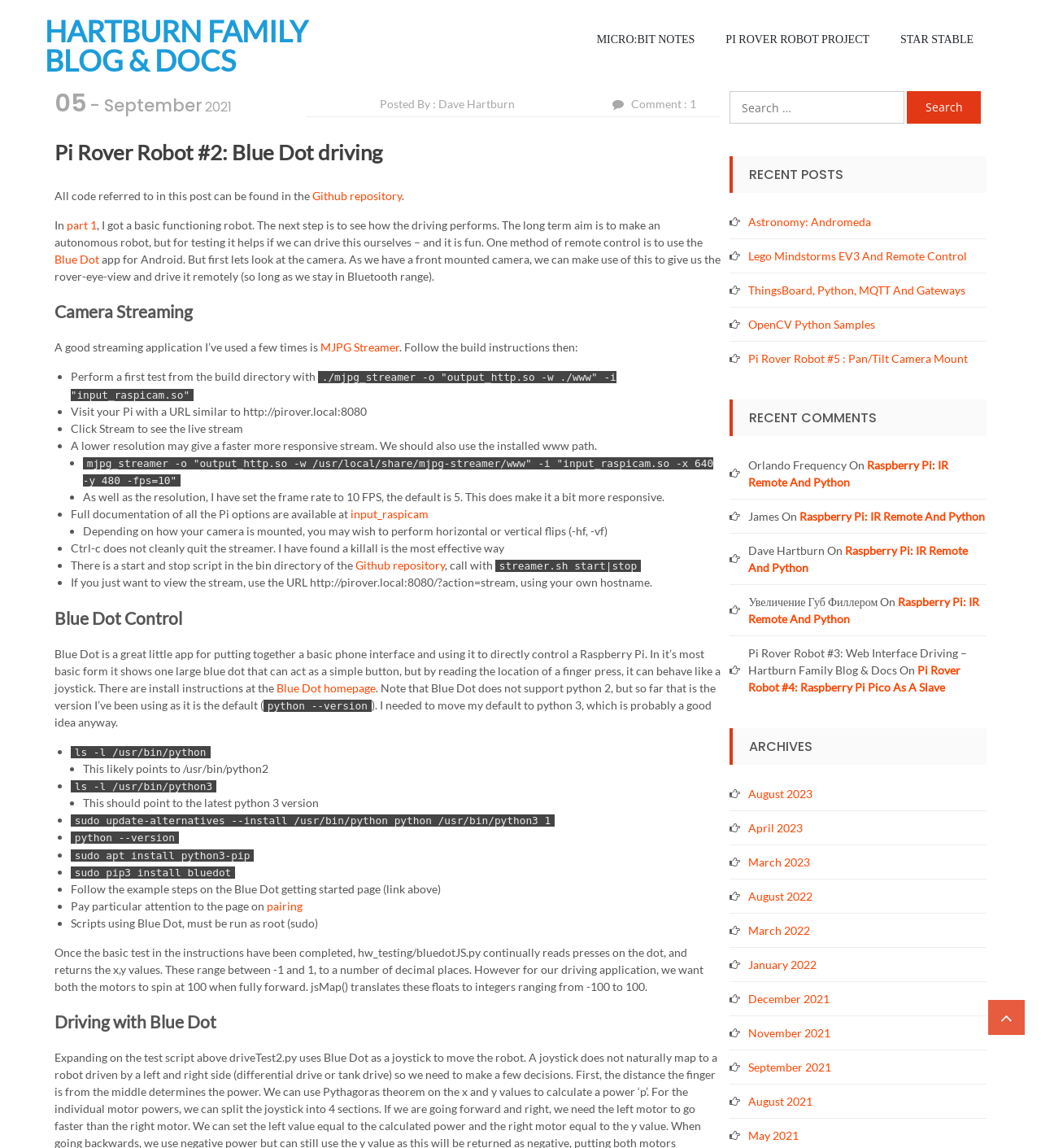Refer to the screenshot and answer the following question in detail:
What is the date of the post?

The date of the post can be found near the top of the webpage, where it says '05 - September 2021' in a static text element.